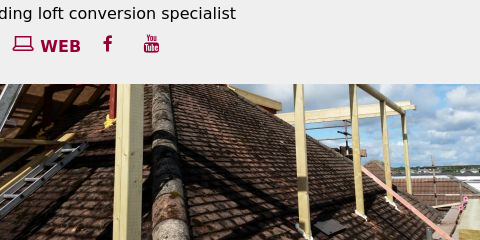Give a concise answer of one word or phrase to the question: 
What type of architecture is suggested by the roof structure?

Traditional